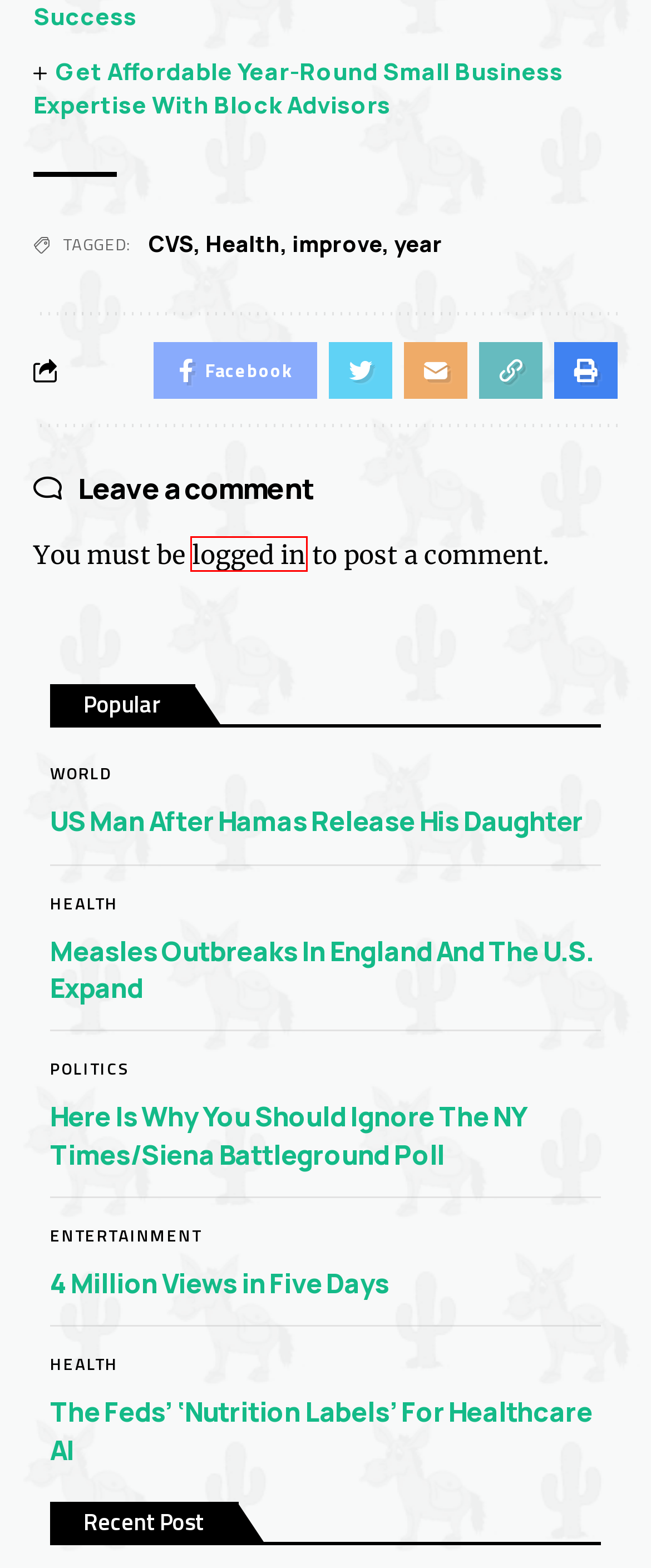You have been given a screenshot of a webpage with a red bounding box around a UI element. Select the most appropriate webpage description for the new webpage that appears after clicking the element within the red bounding box. The choices are:
A. Get Affordable Year-Round Small Business Expertise With Block Advisors - Juans News
B. World - Juans News
C. Log In ‹ Juans News — WordPress
D. CVS Archives - Juans News
E. year Archives - Juans News
F. US Man After Hamas Release His Daughter - Juans News
G. 4 Million Views in Five Days - Juans News
H. The Feds’ ‘Nutrition Labels’ For Healthcare AI - Juans News

C